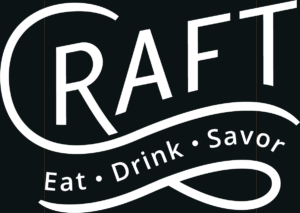Generate an in-depth description of the image.

The image features the logo of "Craft On Colley," a local dining establishment. The design prominently displays the word "CRAFT" in large, bold letters, capturing attention with its modern and appealing typography. Below the main text, the tagline “Eat • Drink • Savor” elegantly curves along a flowing line, conveying a sense of culinary delight and inviting patrons to enjoy a relaxed dining experience. The logo is set against a dark background, enhancing the contrast and making the white text stand out, which adds to the establishment's contemporary aesthetic. This visual reflects the warm and inviting atmosphere that Craft On Colley aims to provide to its guests.